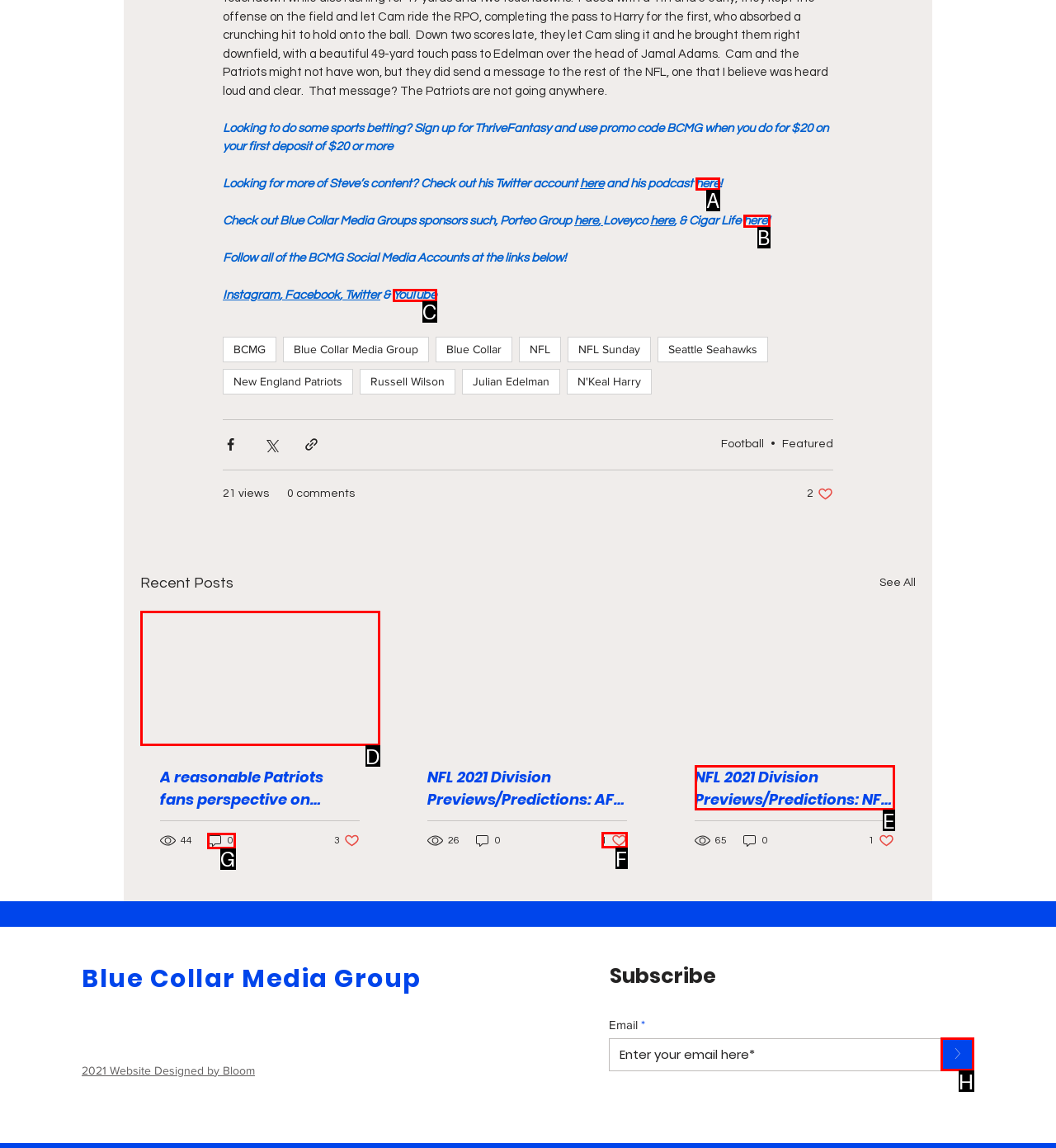Indicate the letter of the UI element that should be clicked to accomplish the task: Like the post 'NFL 2021 Division Previews/Predictions: AFC East'. Answer with the letter only.

F